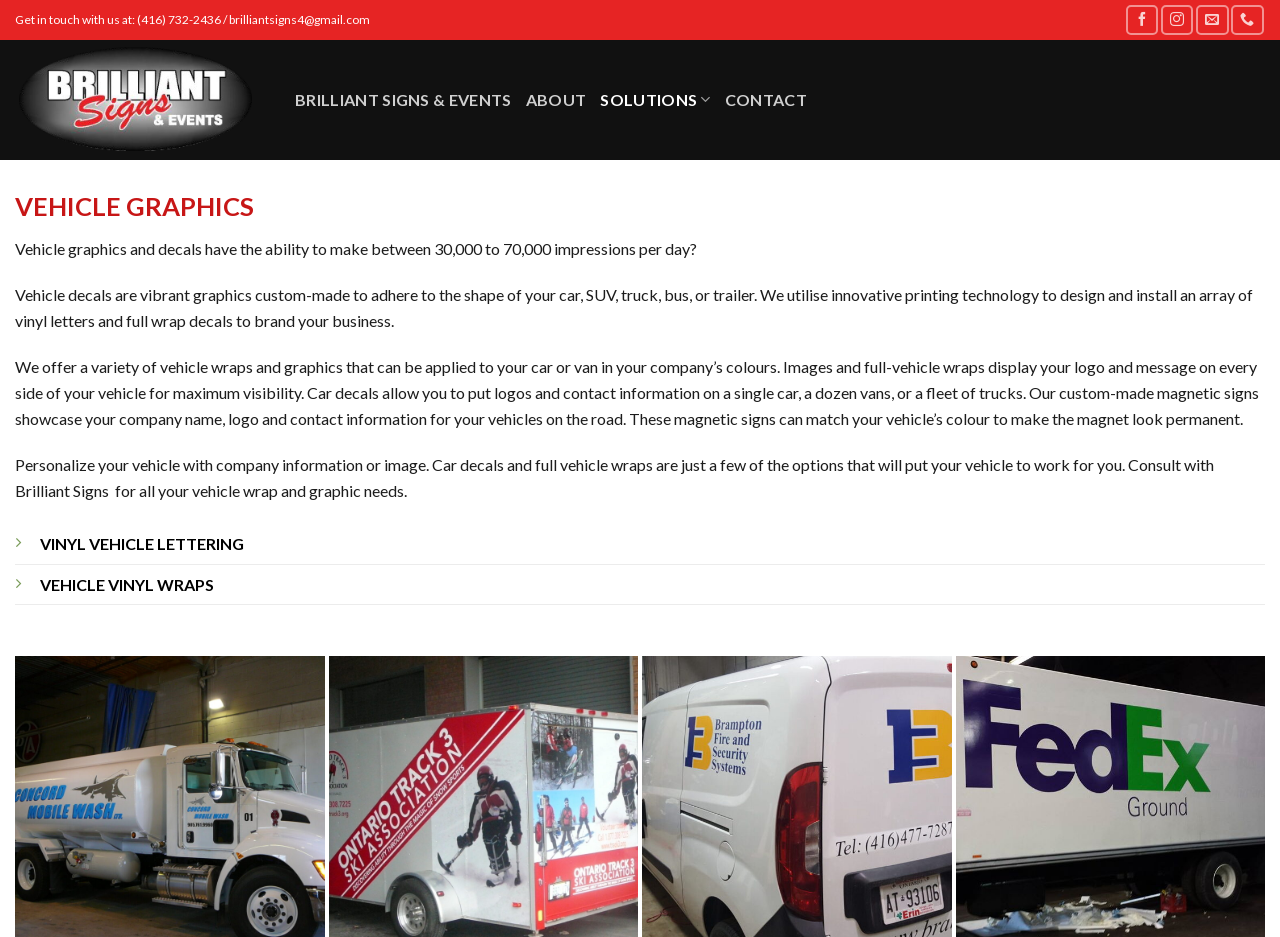What is the phone number to get in touch with the company?
Please give a detailed and elaborate explanation in response to the question.

The phone number can be found at the top of the webpage, in the static text element that says 'Get in touch with us at: (416) 732-2436 / brilliantsigns4@gmail.com'.